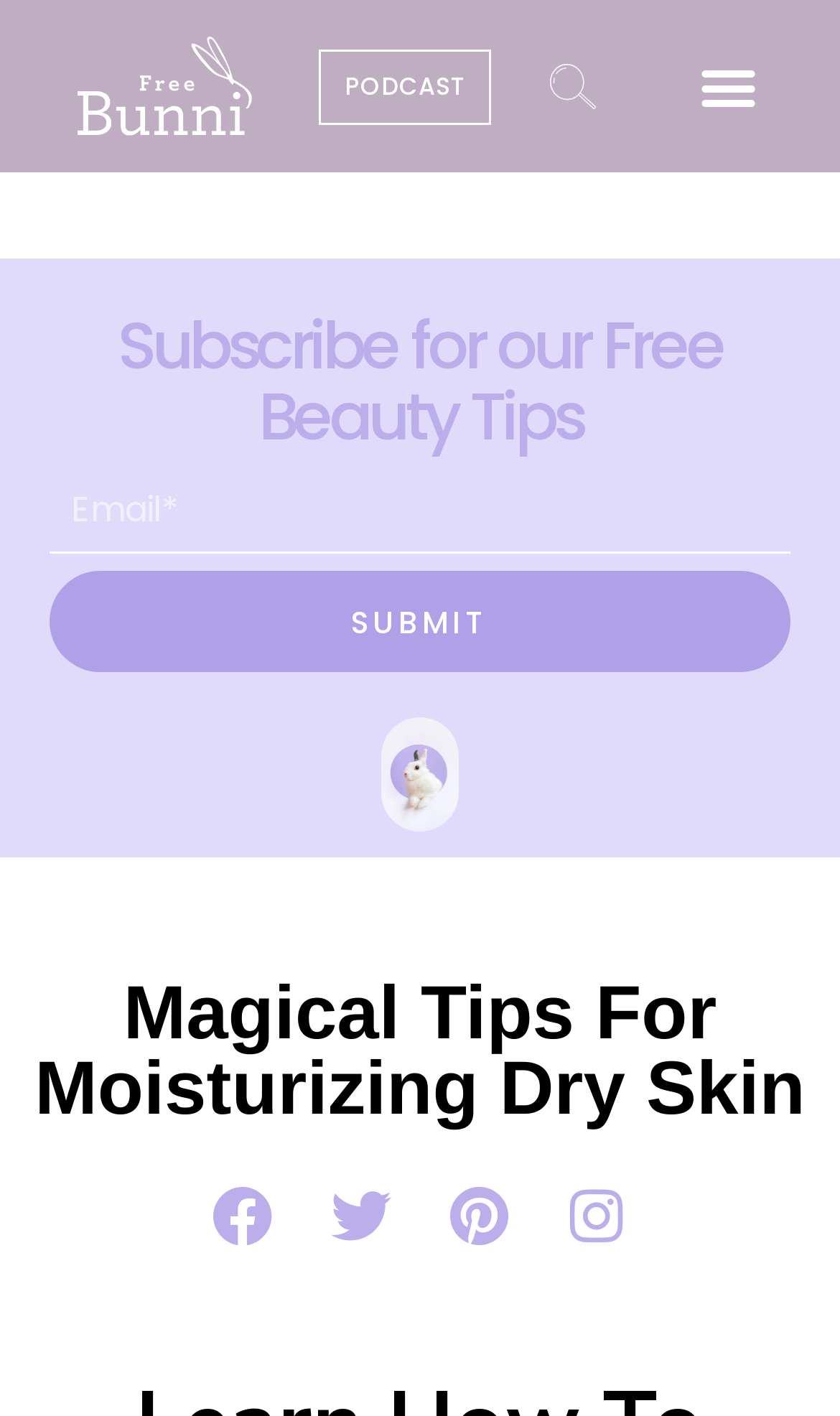Given the element description parent_node: Email* name="form_fields[email]" placeholder="Email*", predict the bounding box coordinates for the UI element in the webpage screenshot. The format should be (top-left x, top-left y, bottom-right x, bottom-right y), and the values should be between 0 and 1.

[0.059, 0.331, 0.941, 0.392]